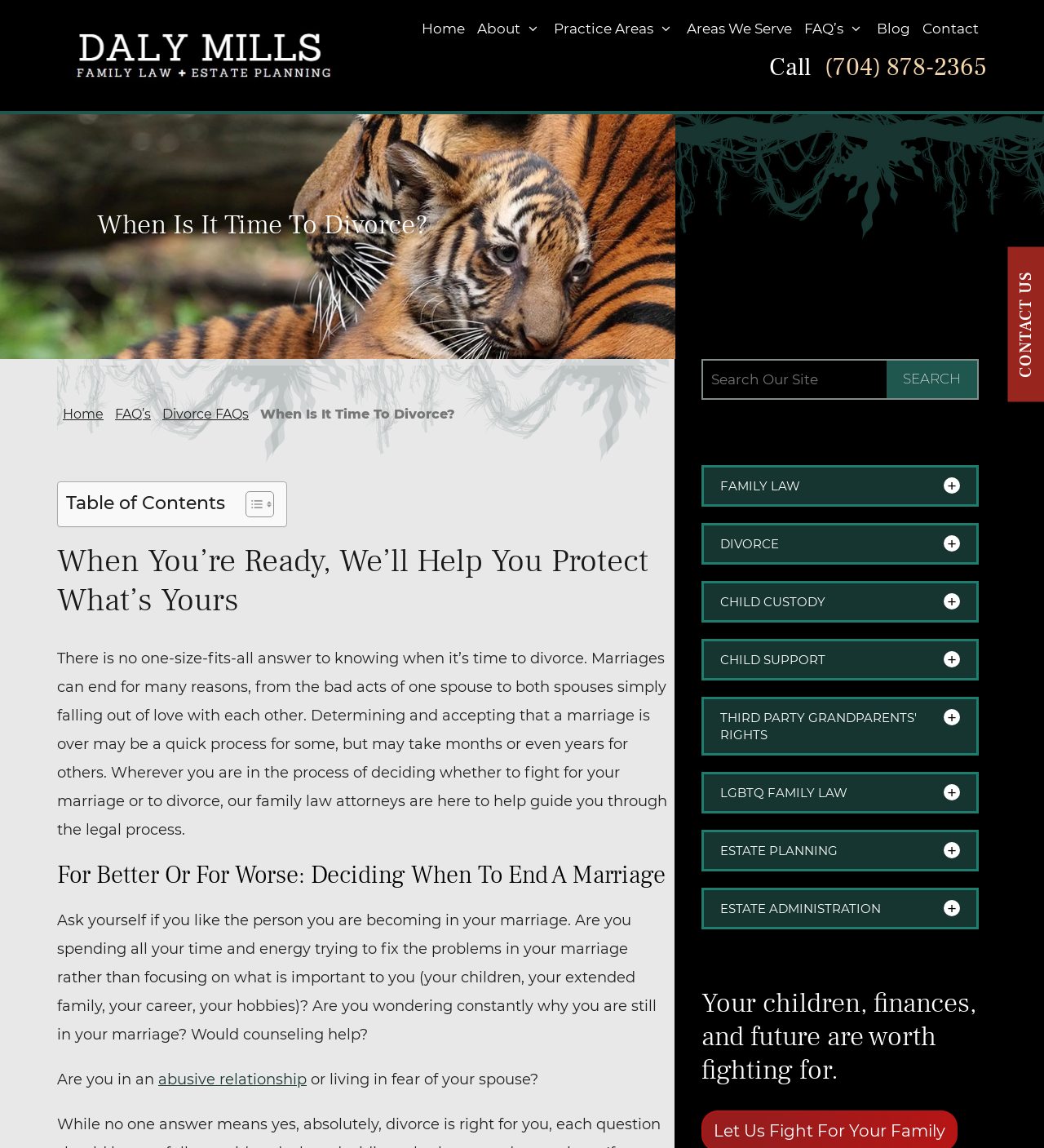Based on the element description: "North Carolina Child Support Guidelines", identify the bounding box coordinates for this UI element. The coordinates must be four float numbers between 0 and 1, listed as [left, top, right, bottom].

[0.68, 0.633, 0.899, 0.645]